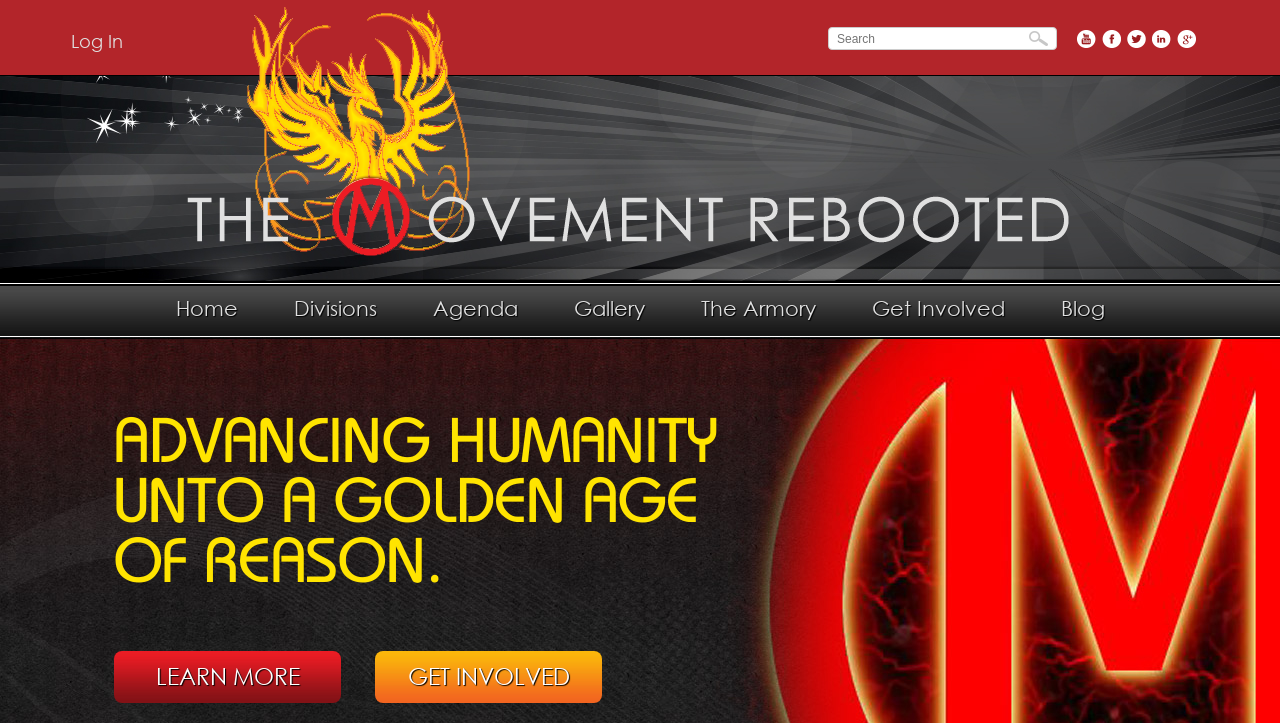Specify the bounding box coordinates of the element's area that should be clicked to execute the given instruction: "search for something". The coordinates should be four float numbers between 0 and 1, i.e., [left, top, right, bottom].

[0.647, 0.037, 0.826, 0.069]